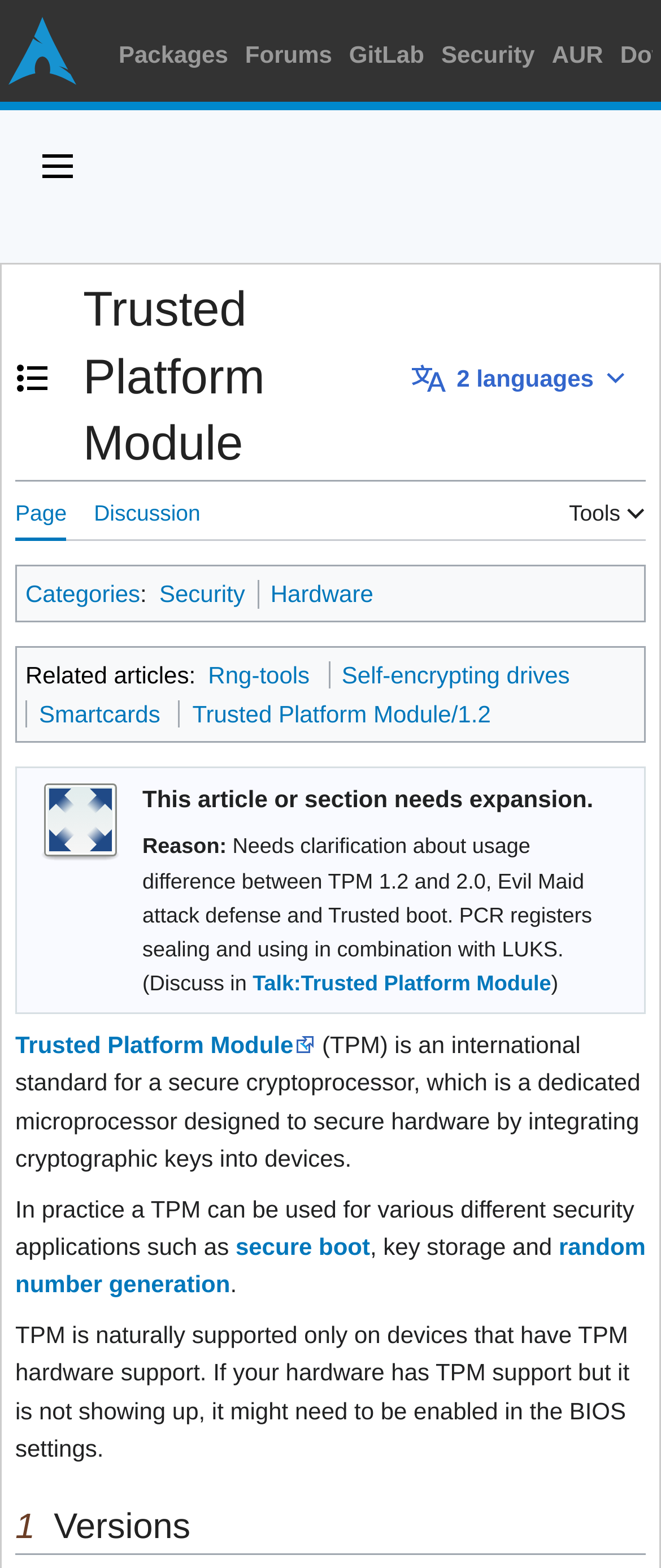What is the main topic of this webpage?
Look at the screenshot and respond with one word or a short phrase.

Trusted Platform Module